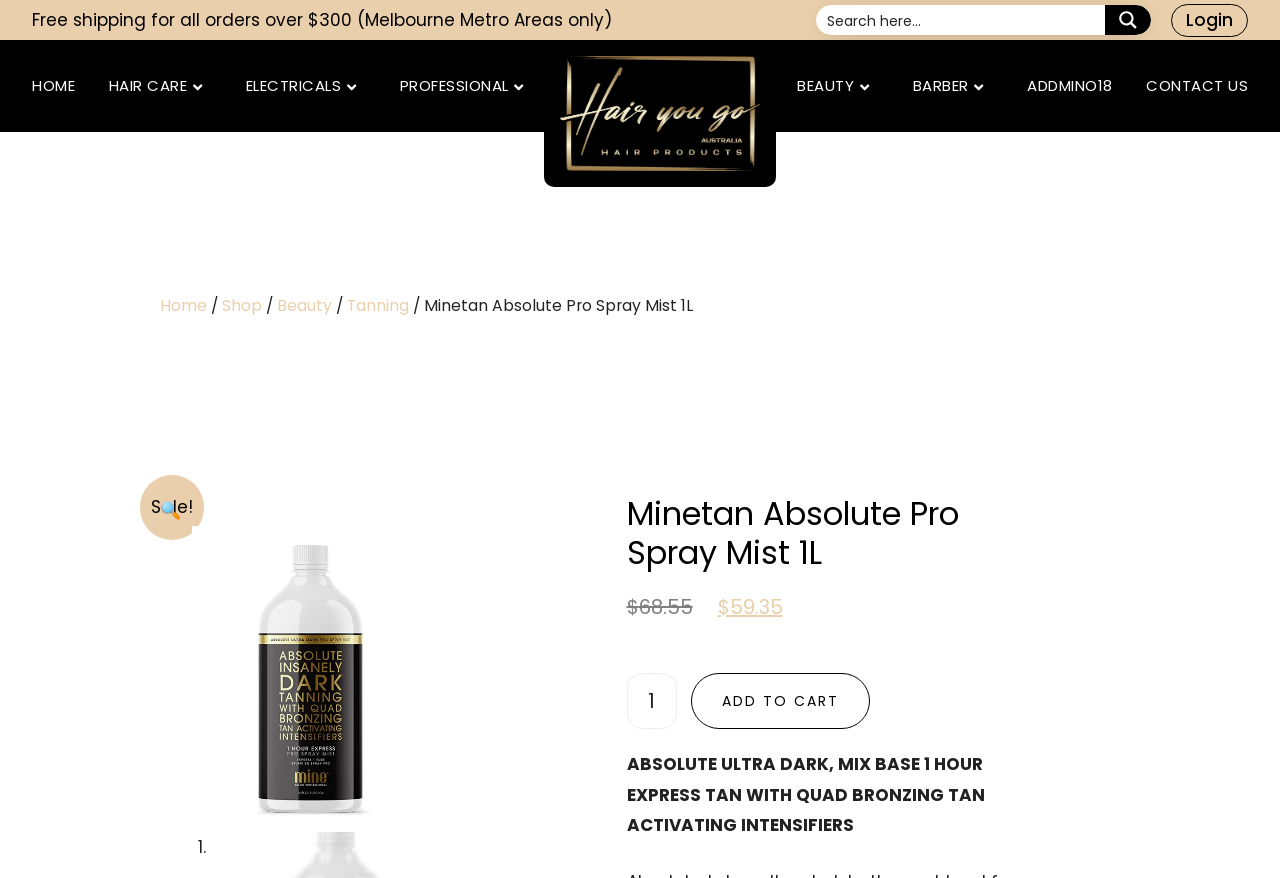Please provide the bounding box coordinate of the region that matches the element description: alt="Hair You Go Australia". Coordinates should be in the format (top-left x, top-left y, bottom-right x, bottom-right y) and all values should be between 0 and 1.

[0.438, 0.064, 0.594, 0.195]